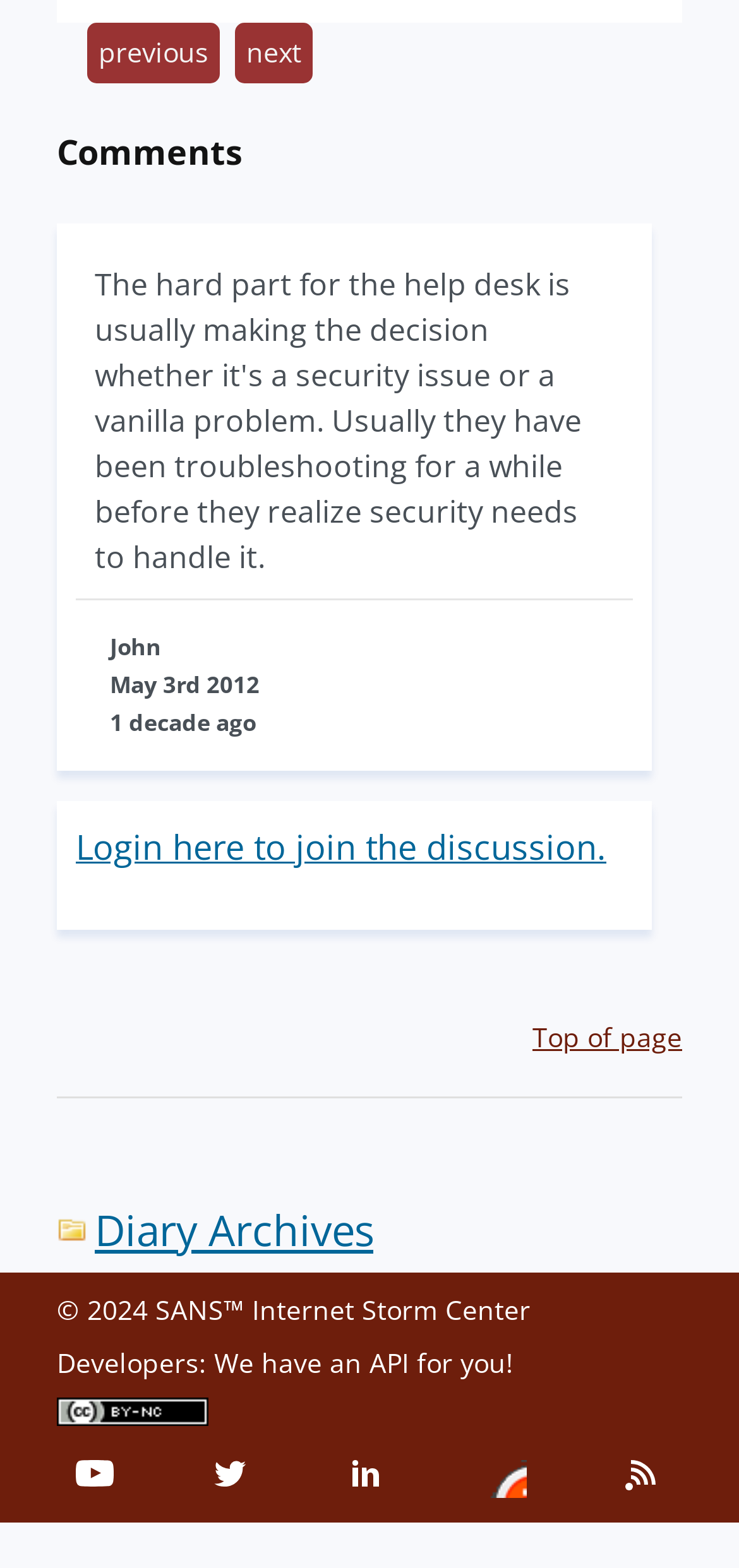What is the name of the organization associated with the webpage?
Give a single word or phrase answer based on the content of the image.

SANS